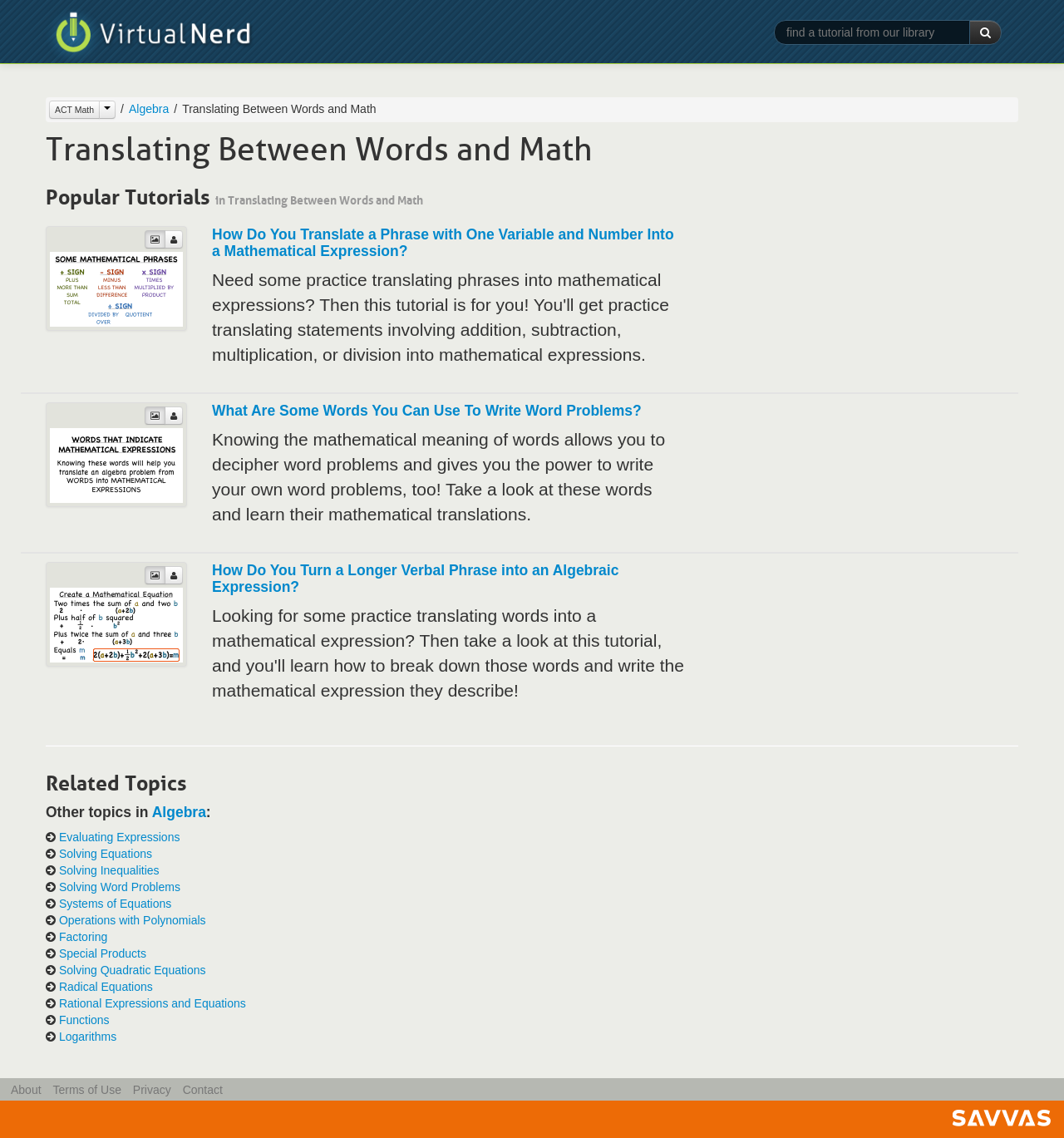How many tutorials are listed under 'Popular Tutorials in Translating Between Words and Math'?
Using the image, provide a detailed and thorough answer to the question.

There are three tutorials listed under 'Popular Tutorials in Translating Between Words and Math', which are 'How Do You Translate a Phrase with One Variable and Number Into a Mathematical Expression?', 'What Are Some Words You Can Use To Write Word Problems?', and 'How Do You Turn a Longer Verbal Phrase into an Algebraic Expression?'.